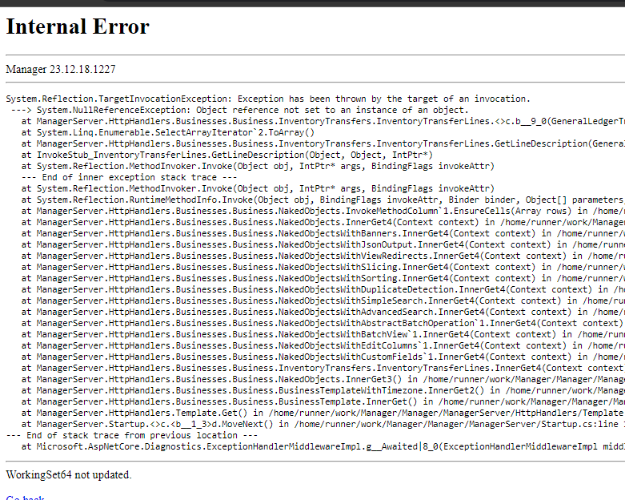What is the purpose of the timestamp or version number?
Please use the image to deliver a detailed and complete answer.

The timestamp or version number is included in the error message, which is often useful for debugging, indicating that developers should review their code around the specified line references to identify the root cause of the issue.